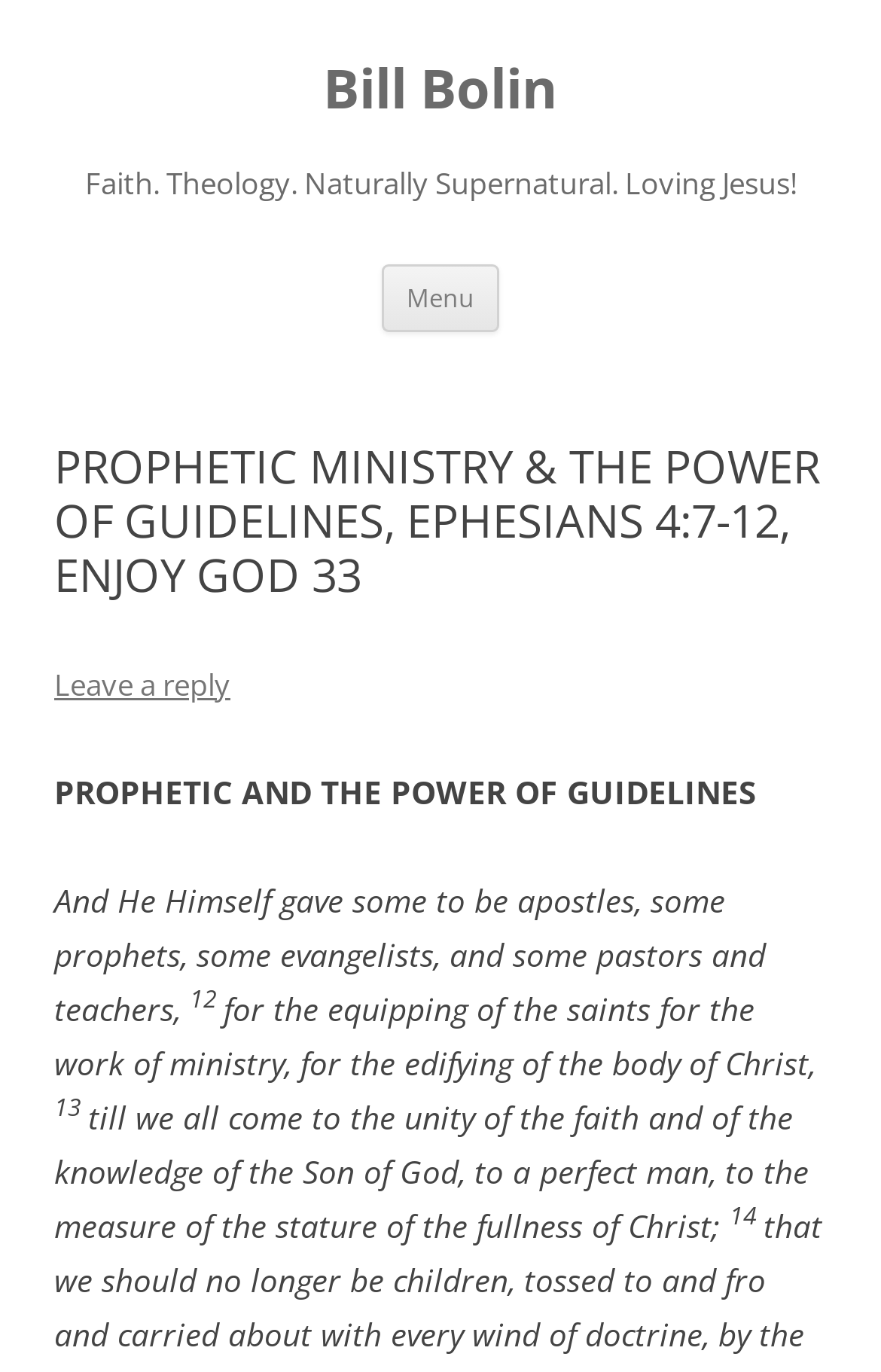Using the image as a reference, answer the following question in as much detail as possible:
What is the purpose of the ministry?

The purpose of the ministry can be inferred from the static text on the webpage, which states 'for the equipping of the saints for the work of ministry, for the edifying of the body of Christ'. This suggests that the purpose of the ministry is to equip saints for the work of ministry and to edify the body of Christ.